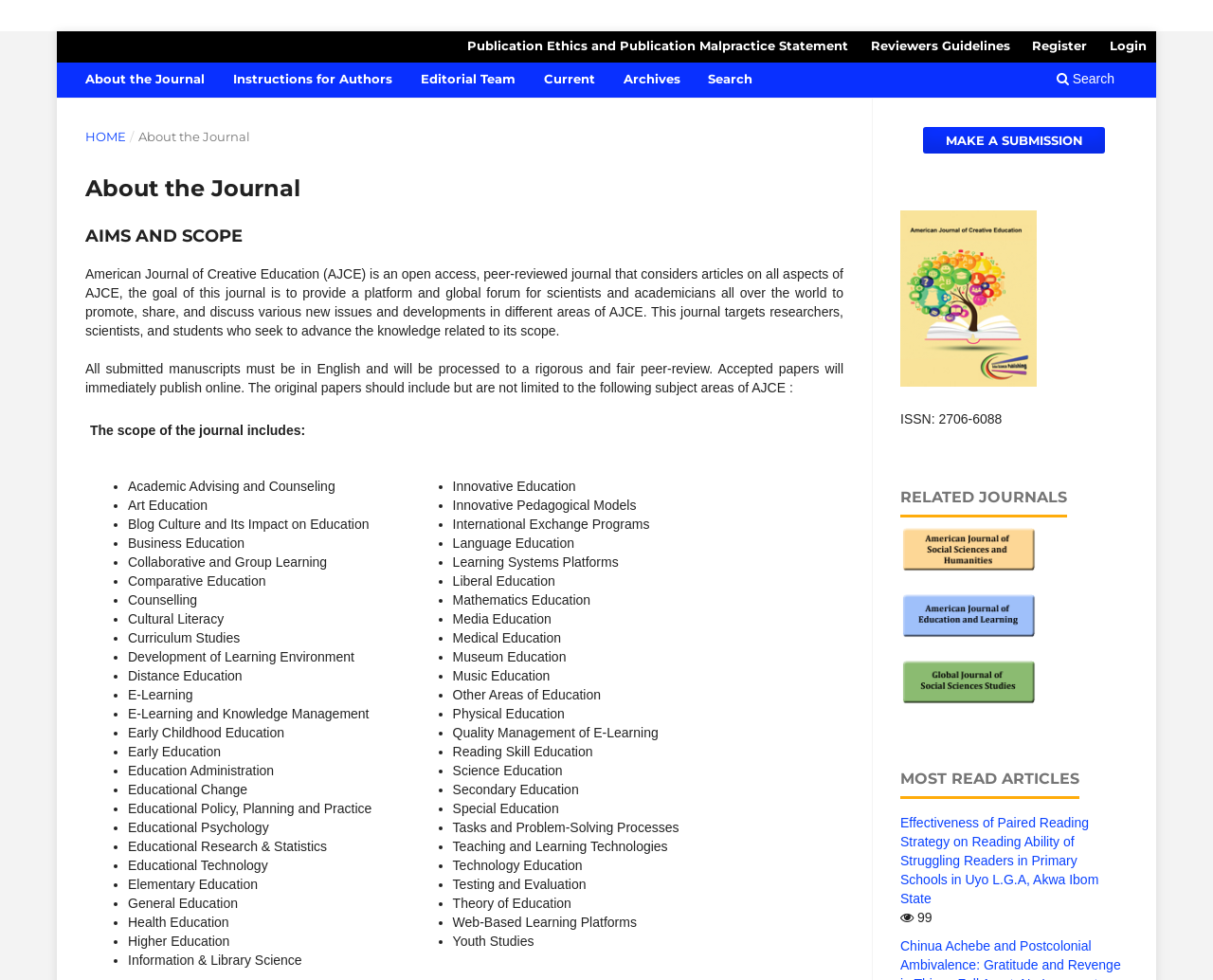Determine the bounding box coordinates of the clickable region to carry out the instruction: "Login to the system".

[0.907, 0.032, 0.953, 0.061]